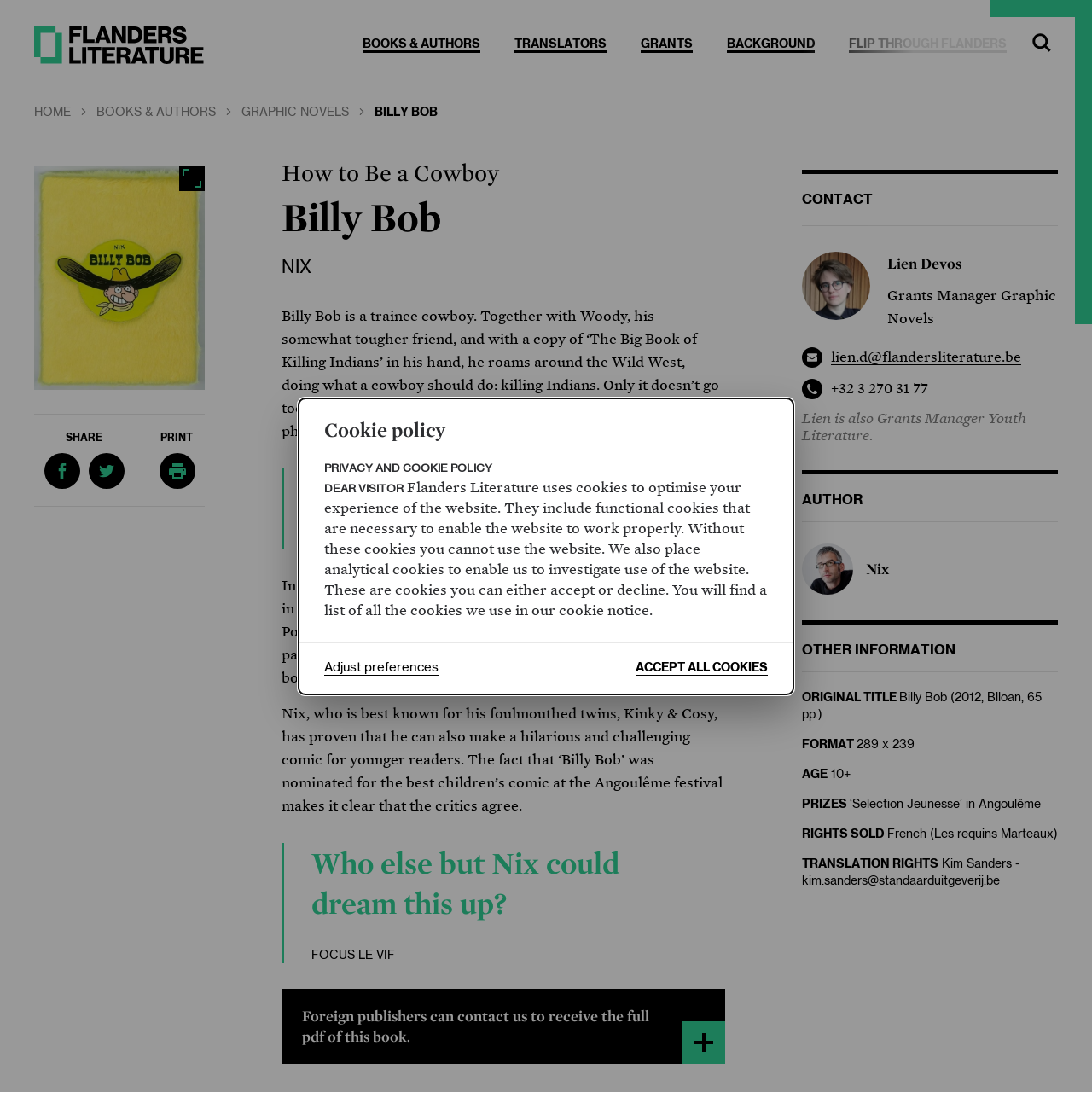Determine the bounding box coordinates for the region that must be clicked to execute the following instruction: "Contact via 'lien.d@flandersliterature.be'".

[0.761, 0.317, 0.935, 0.33]